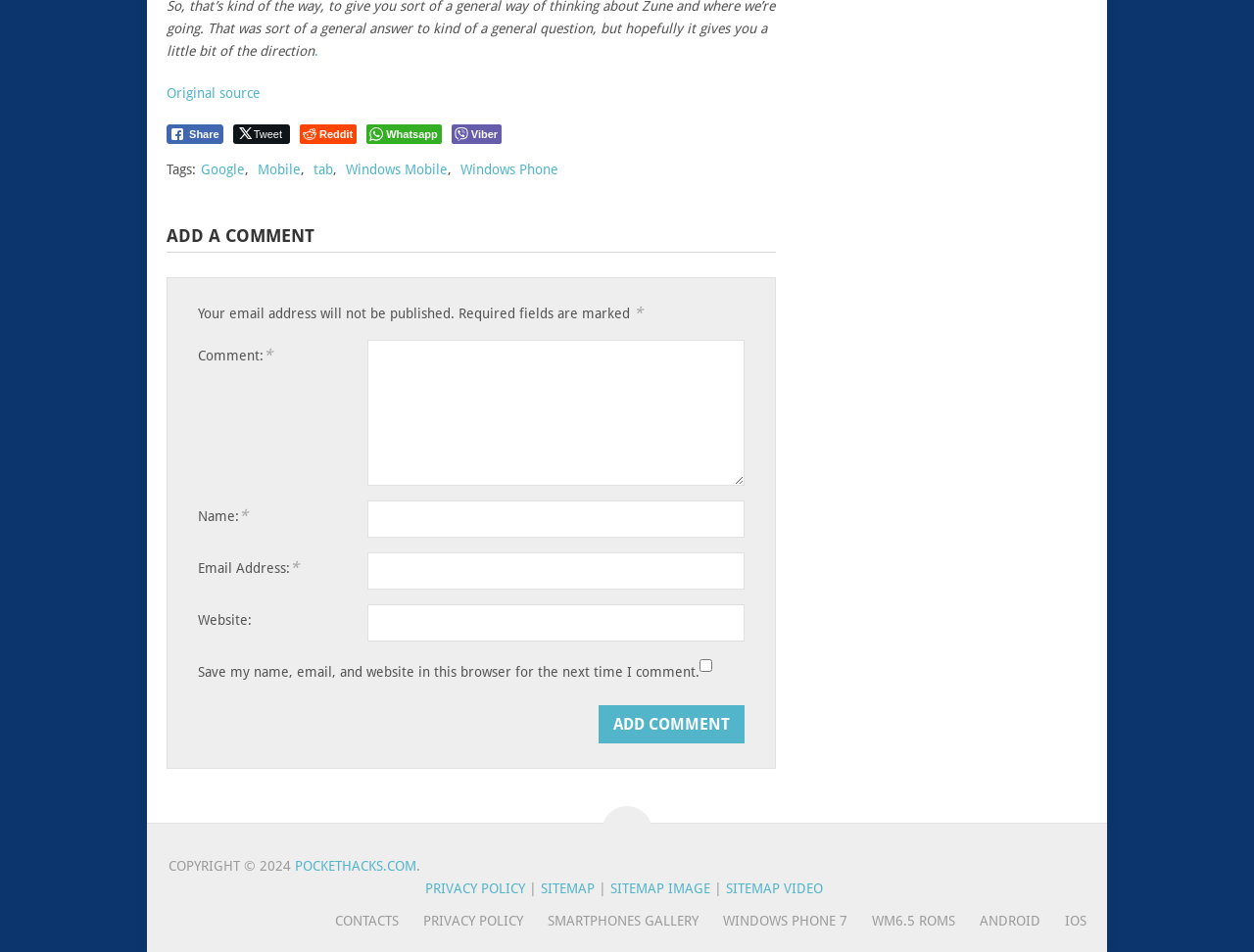Can you find the bounding box coordinates for the UI element given this description: "Click to subscribe!"? Provide the coordinates as four float numbers between 0 and 1: [left, top, right, bottom].

None